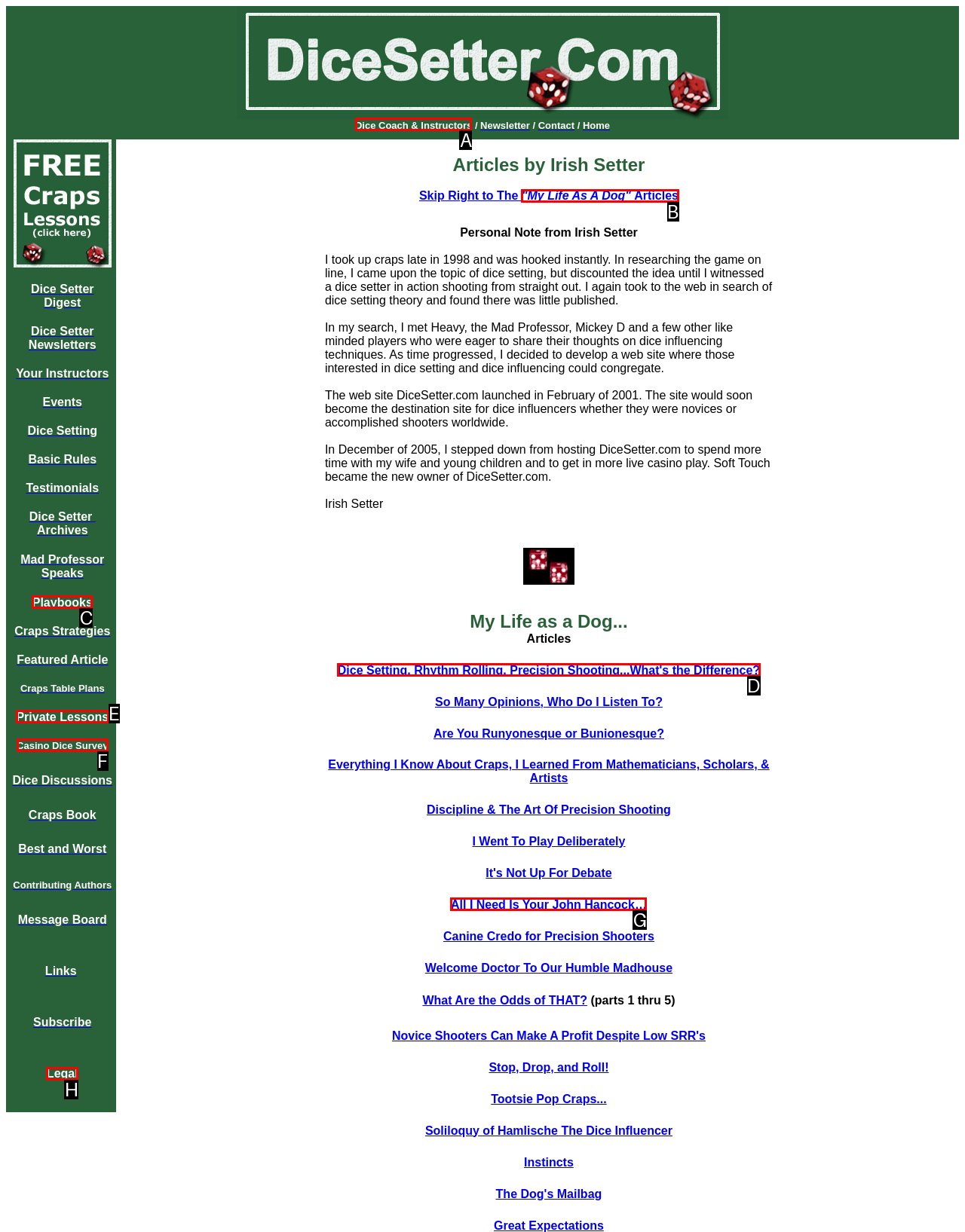Which HTML element should be clicked to complete the task: Learn more about the website? Answer with the letter of the corresponding option.

None